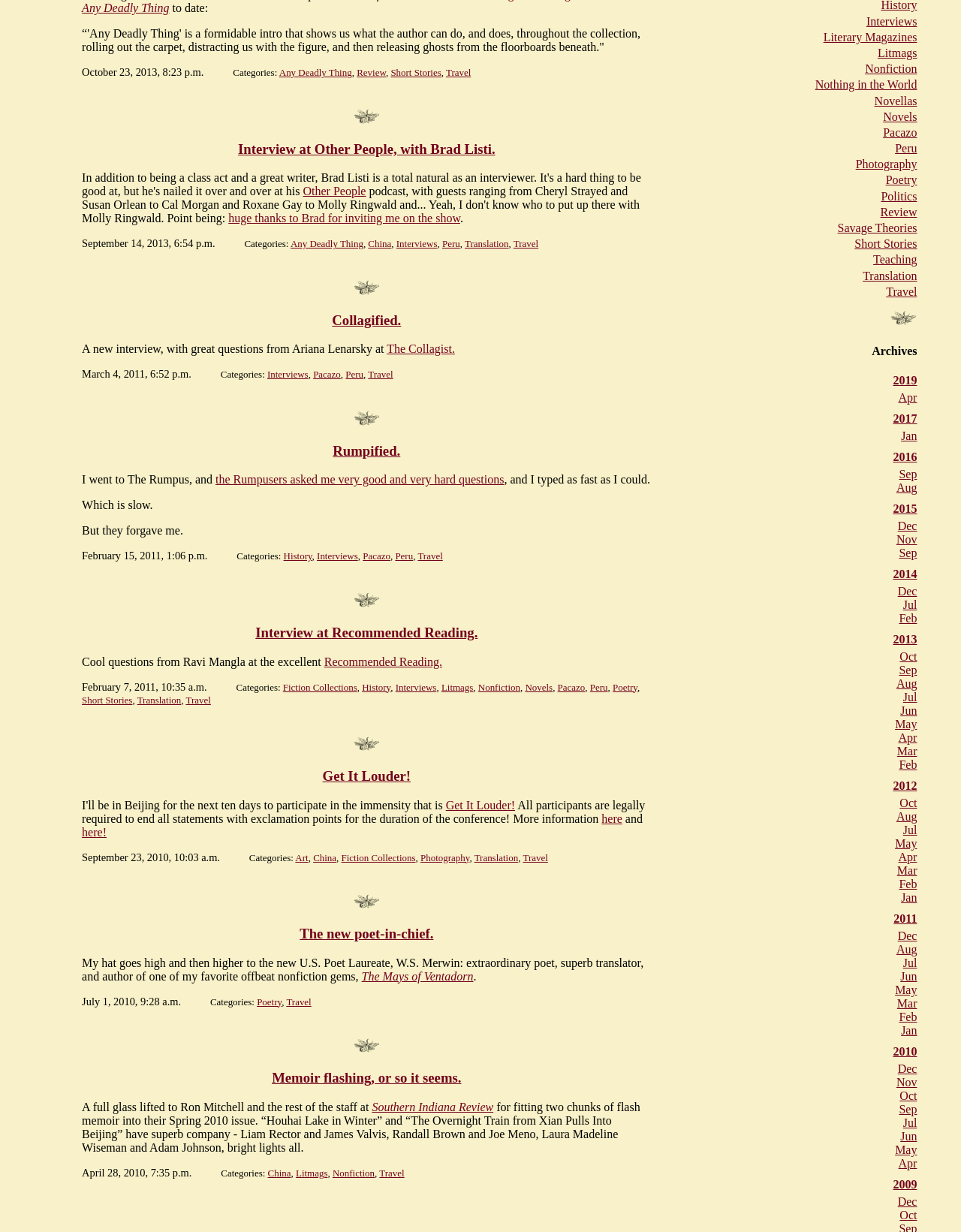Provide the bounding box coordinates for the UI element that is described as: "About Rona".

None